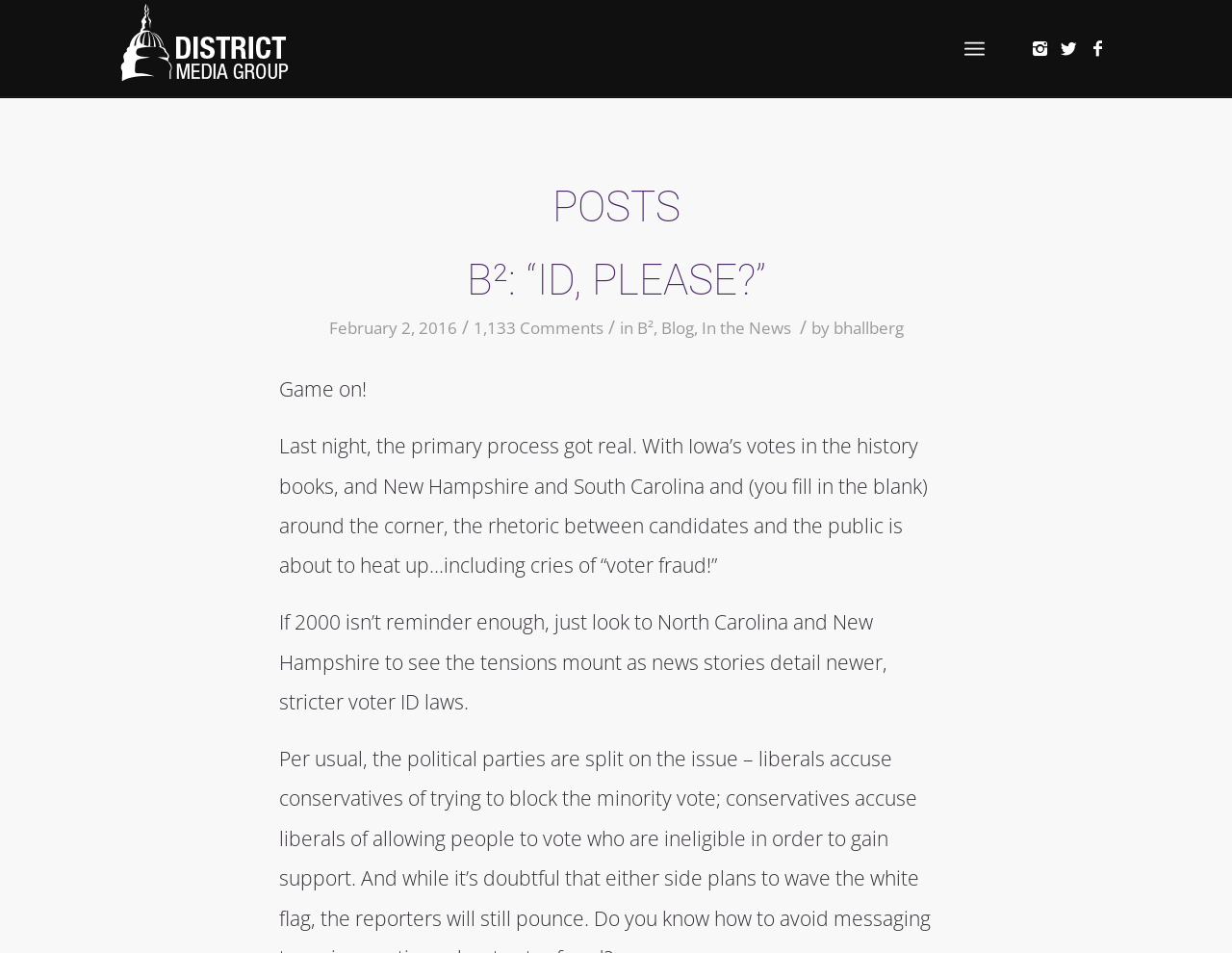Please determine the bounding box coordinates of the element to click on in order to accomplish the following task: "View the comments of the post". Ensure the coordinates are four float numbers ranging from 0 to 1, i.e., [left, top, right, bottom].

[0.384, 0.333, 0.489, 0.356]